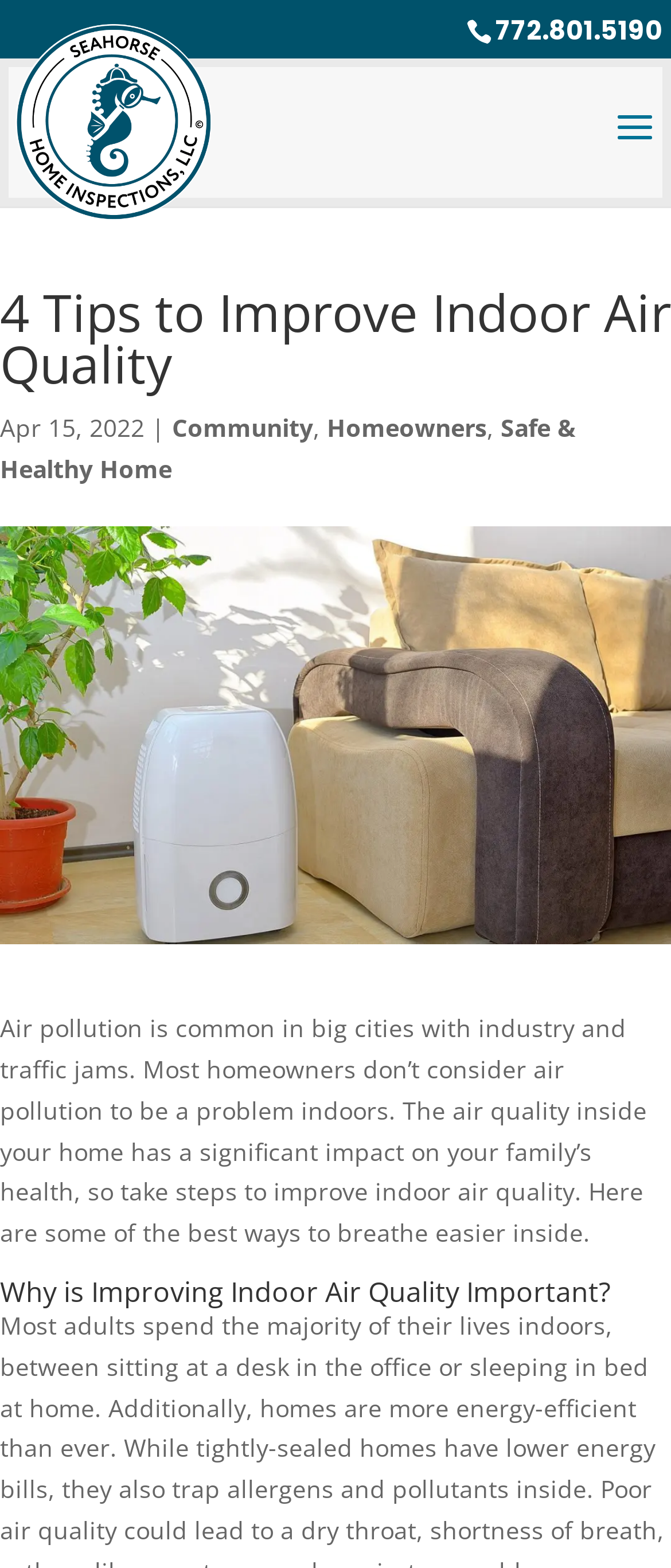What is the date mentioned on the webpage?
Please provide an in-depth and detailed response to the question.

I found the date by looking at the StaticText element with the text 'Apr 15, 2022' which has a bounding box coordinate of [0.0, 0.262, 0.215, 0.283].